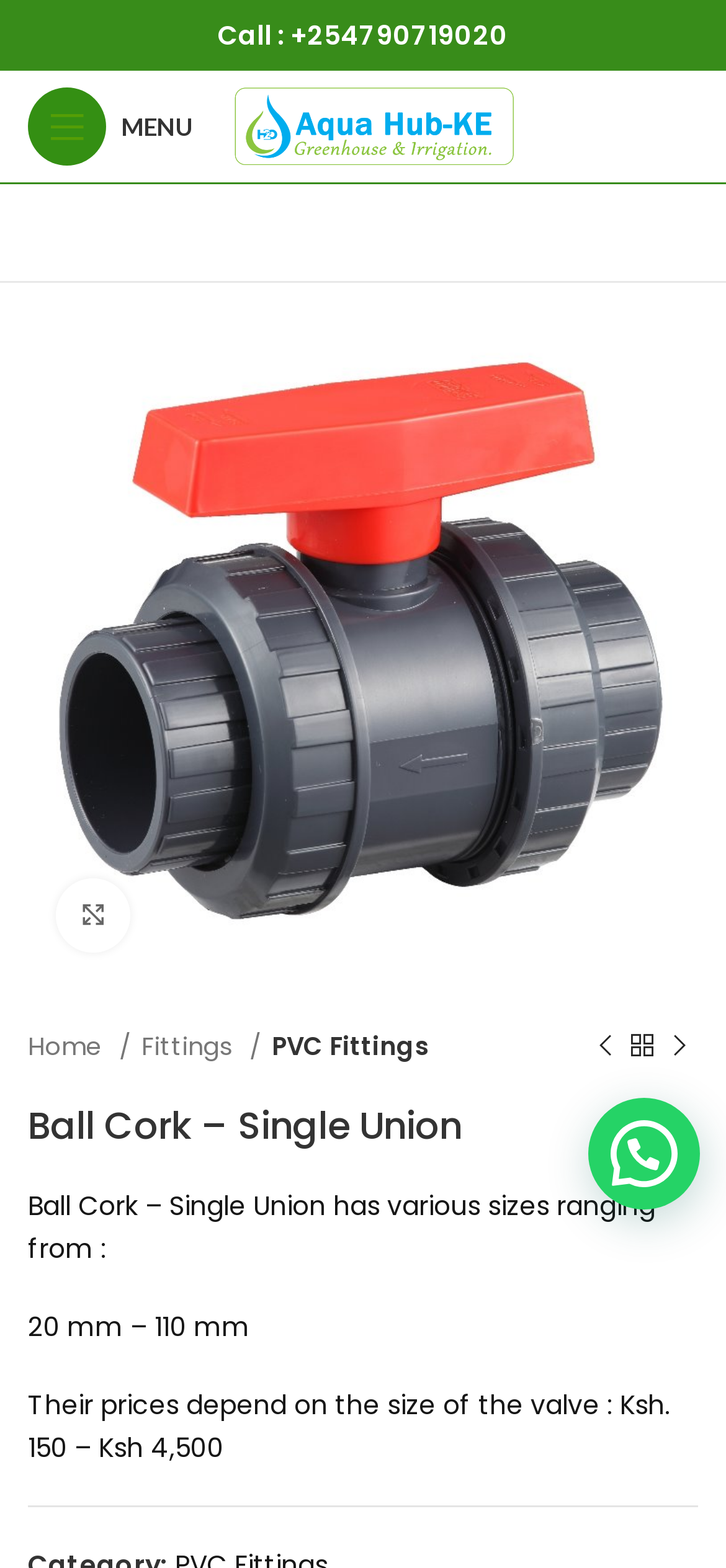Locate the bounding box coordinates for the element described below: "PVC Fittings". The coordinates must be four float values between 0 and 1, formatted as [left, top, right, bottom].

[0.374, 0.655, 0.592, 0.68]